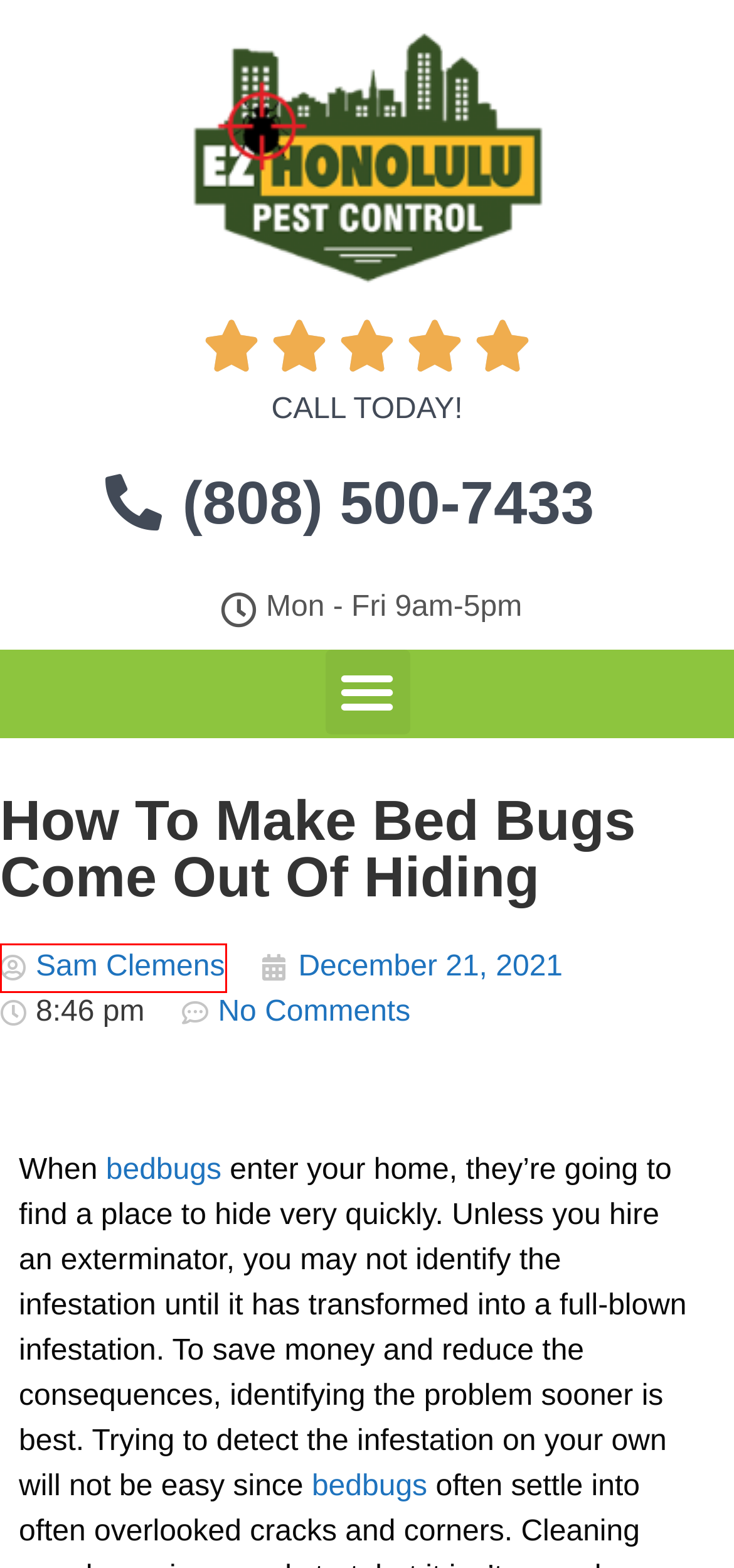After examining the screenshot of a webpage with a red bounding box, choose the most accurate webpage description that corresponds to the new page after clicking the element inside the red box. Here are the candidates:
A. Contact - EZ Honolulu Pest Control
B. Sitemap - EZ Honolulu Pest Control
C. Best Mattress Covers For Stopping Bed Bugs - EZ Honolulu Pest Control
D. How Does Your Exterminator Check For Bed Bugs? - EZ Honolulu Pest Control
E. #1 Pest Control & Bed Bug Exterminator in Honolulu, HI! Bees - Wasps - Ants - Cockroaches - Rodents!
F. Sam Clemens - EZ Honolulu Pest Control
G. Privacy Policy - EZ Honolulu Pest Control
H. Terms of Service - EZ Honolulu Pest Control

F